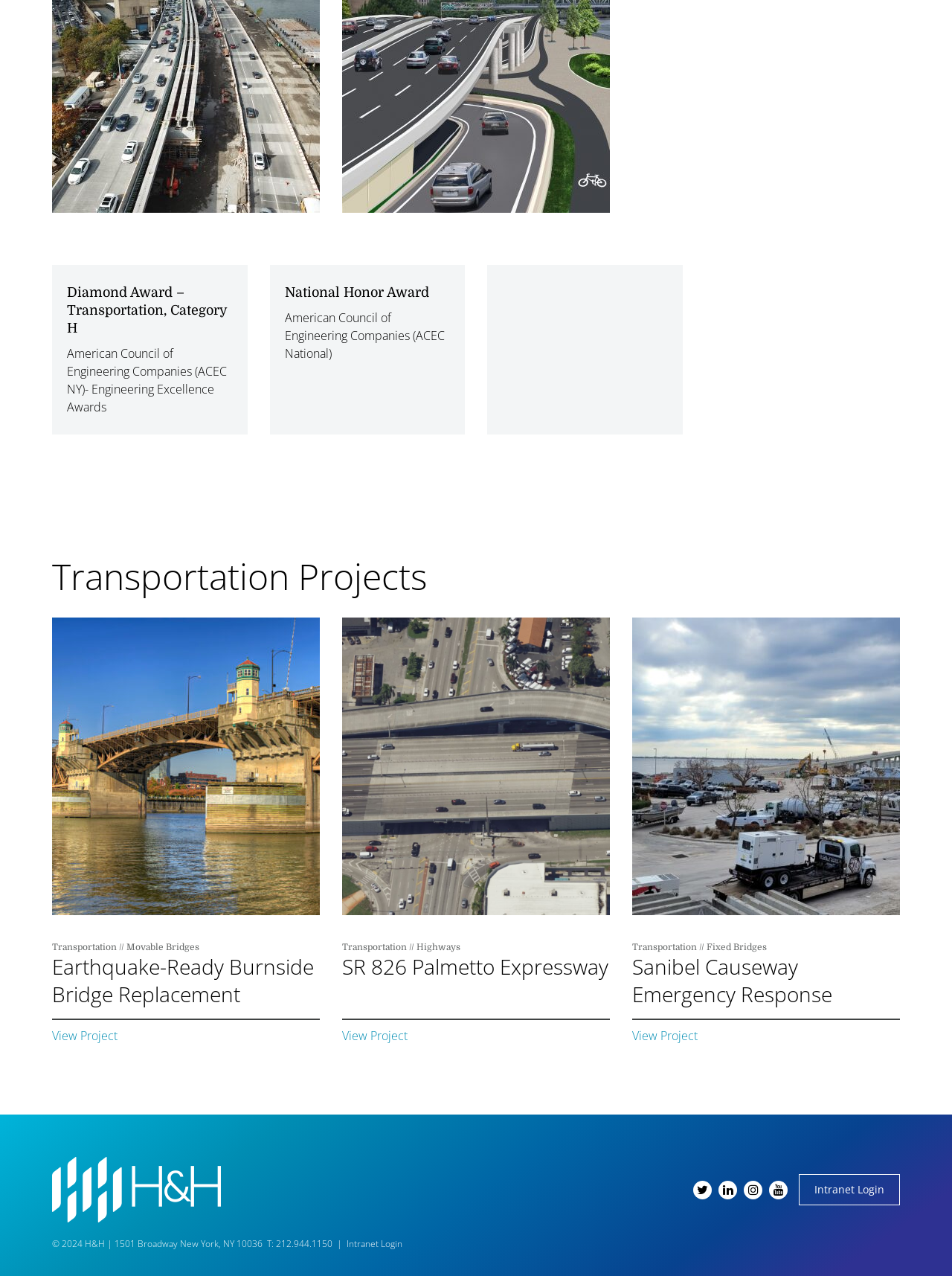How many login links are there?
Answer the question with a detailed explanation, including all necessary information.

I counted the number of links with the text 'Intranet Login', which are two separate links at the bottom of the page.